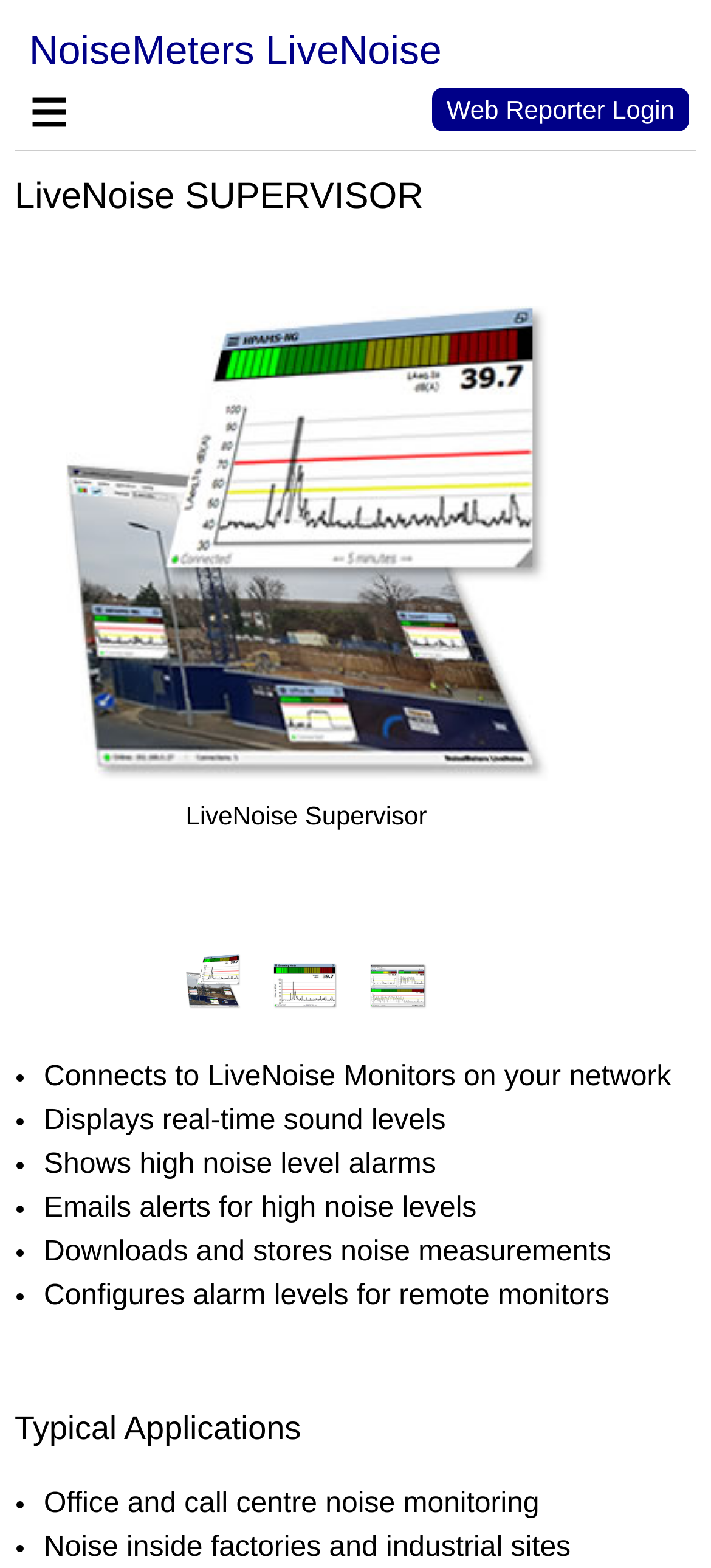What is the purpose of the software?
Use the information from the image to give a detailed answer to the question.

The purpose of the software can be inferred from the static text elements that describe its features, such as 'Connects to LiveNoise Monitors on your network', 'Displays real-time sound levels', and 'Shows high noise level alarms'.